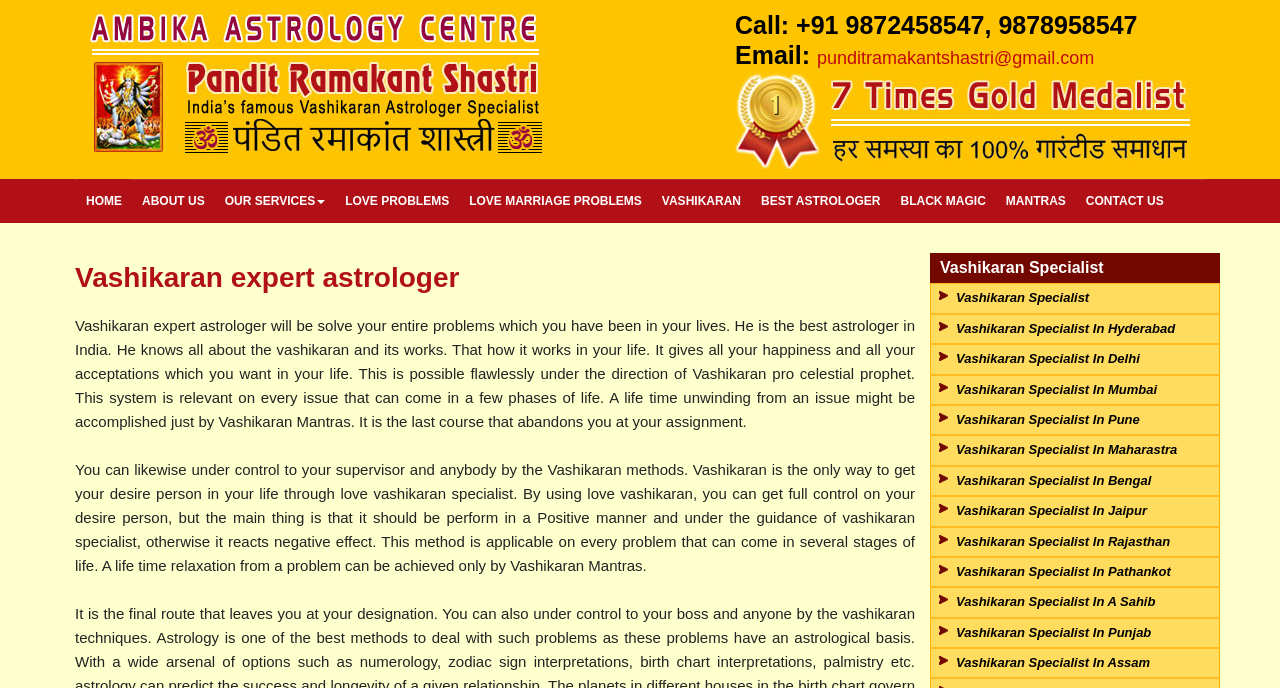Determine the bounding box coordinates for the clickable element to execute this instruction: "Learn more about the astrologer". Provide the coordinates as four float numbers between 0 and 1, i.e., [left, top, right, bottom].

[0.104, 0.26, 0.167, 0.324]